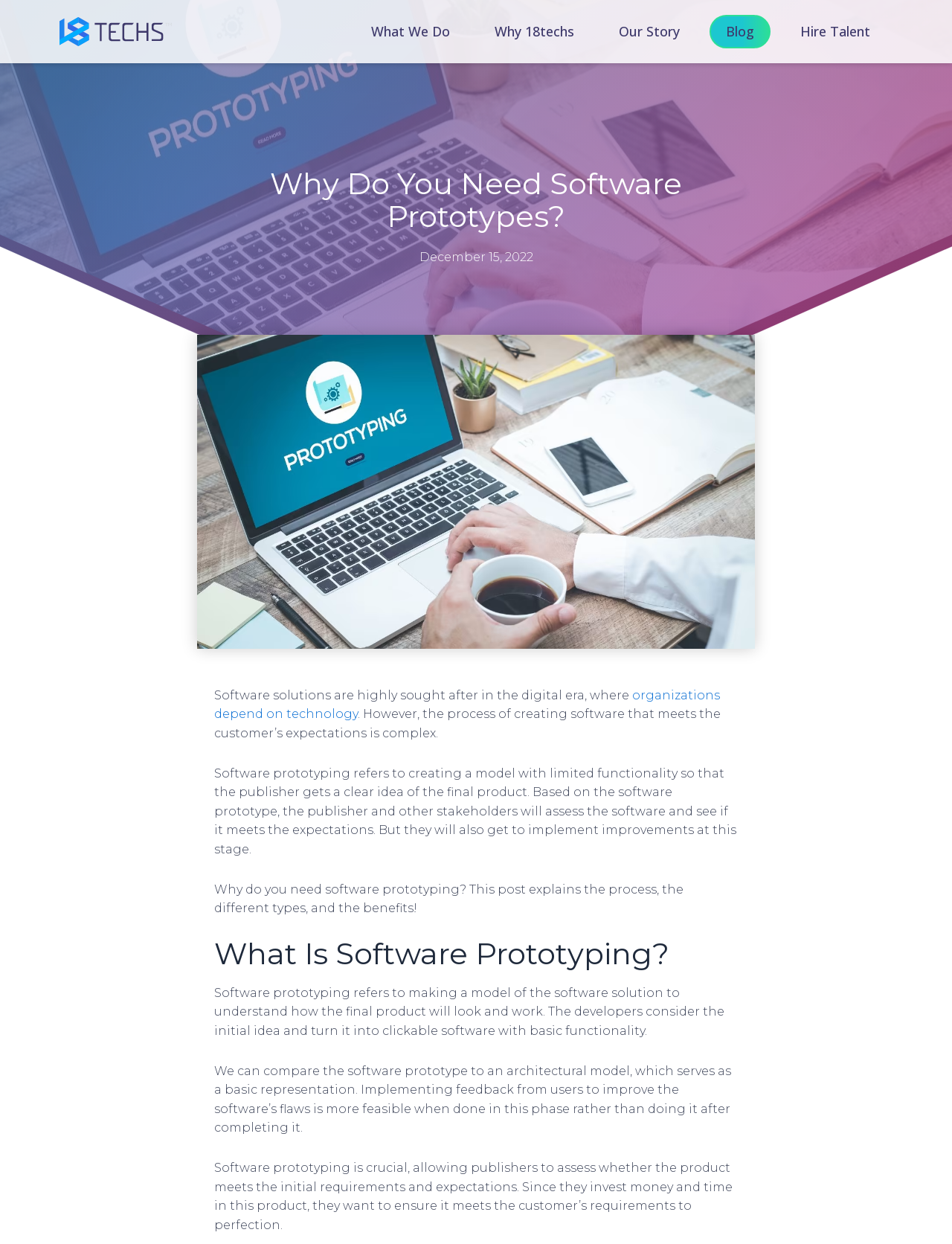Elaborate on the information and visuals displayed on the webpage.

The webpage is about software prototyping, with the main title "Why Do You Need Software Prototypes?" at the top center of the page. Below the title, there is a horizontal navigation menu with six links: "What We Do", "Why 18techs", "Our Story", "Blog", and "Hire Talent", aligned from left to right.

On the top left corner, there is a logo of "18Techs" with a link to the homepage. Next to the logo, there is a date "December 15, 2022" with a link.

The main content of the page is divided into sections. The first section has an image related to prototyping on the left side, taking up about half of the page's width. On the right side of the image, there is a paragraph of text that explains the importance of software solutions in the digital era and the complexity of creating software that meets customer expectations.

Below the image and text, there is a section with a heading "What Is Software Prototyping?" at the top. This section has three paragraphs of text that explain the process of software prototyping, its benefits, and its importance in ensuring the product meets the customer's requirements.

Throughout the page, the text is arranged in a clear and readable format, with headings and paragraphs separated by sufficient whitespace. There are no other images on the page besides the logo and the prototyping image.